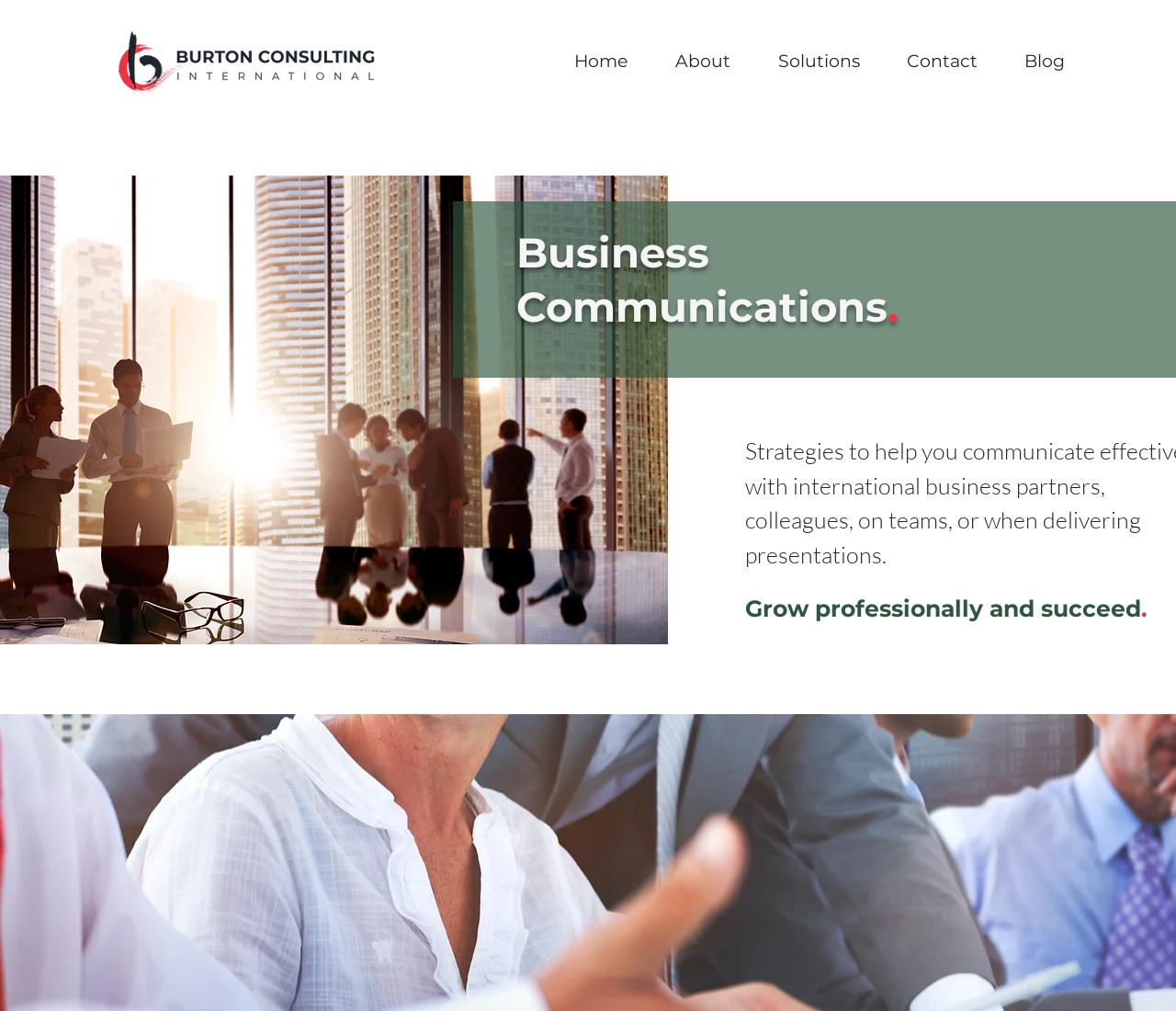Provide a one-word or brief phrase answer to the question:
What is the company name?

Burton Consulting International